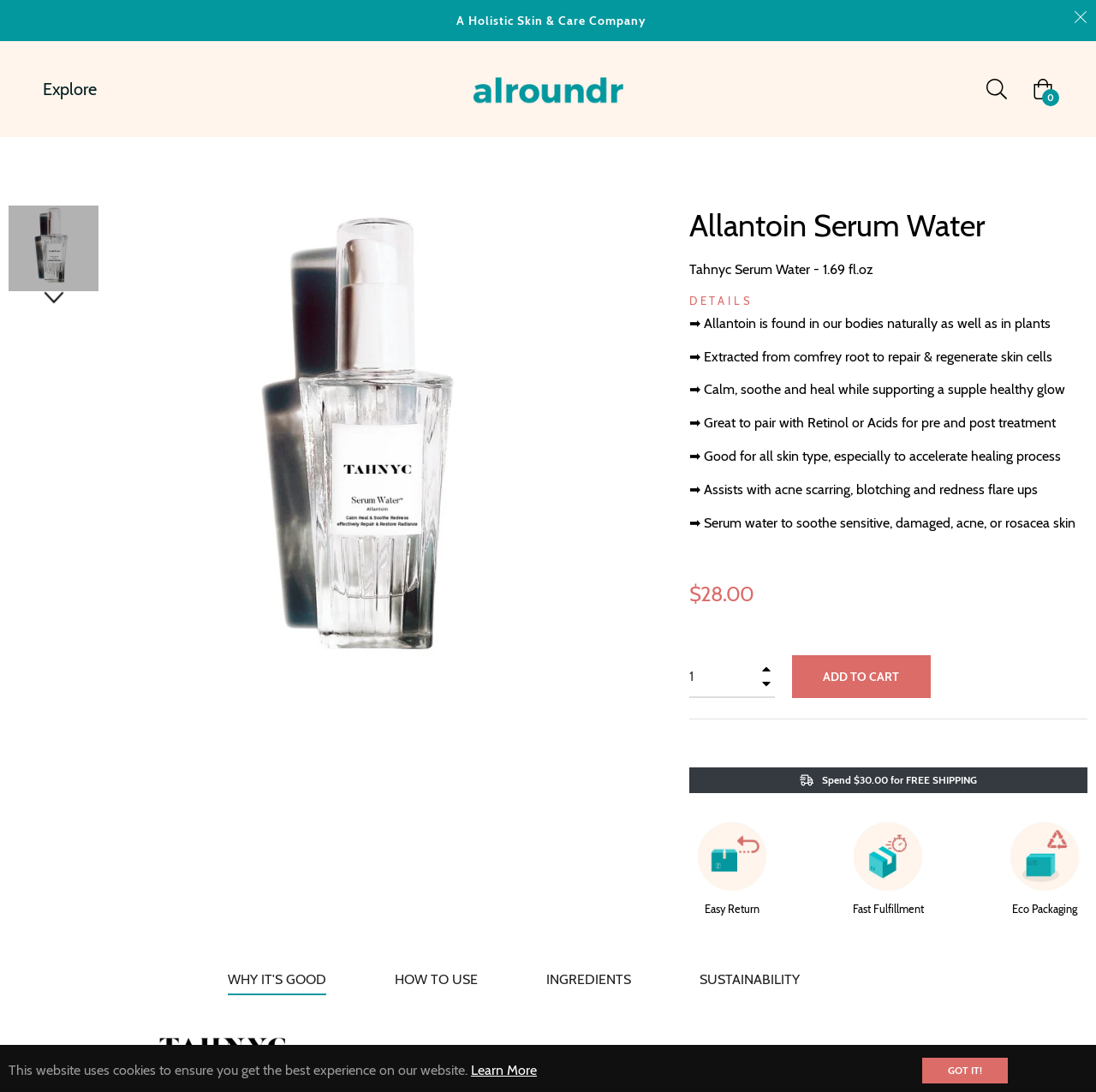Determine the bounding box coordinates of the clickable element necessary to fulfill the instruction: "Click the 'Explore' link". Provide the coordinates as four float numbers within the 0 to 1 range, i.e., [left, top, right, bottom].

[0.039, 0.038, 0.099, 0.125]